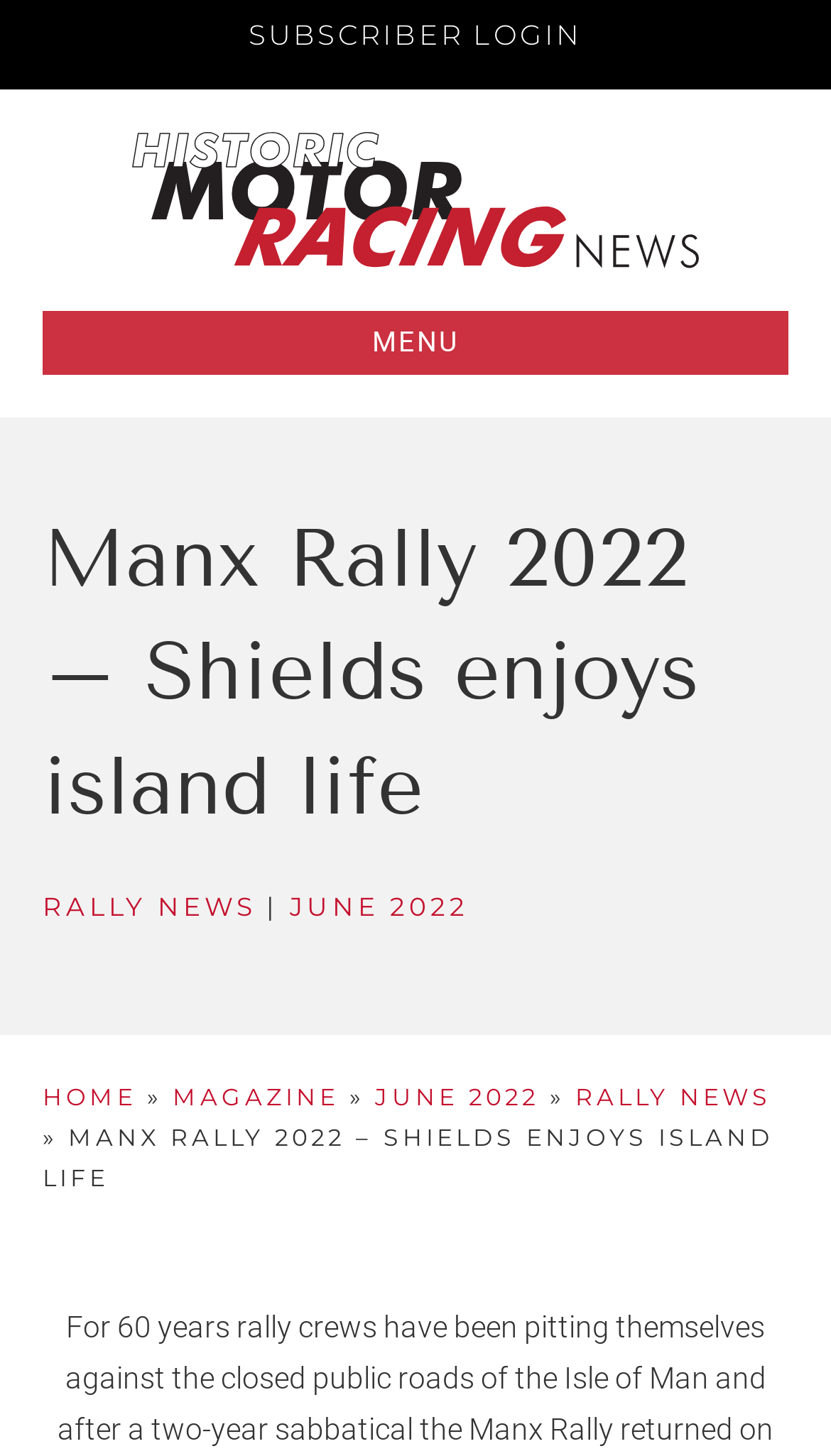Given the description of a UI element: "Seo Tips and Tricks", identify the bounding box coordinates of the matching element in the webpage screenshot.

None